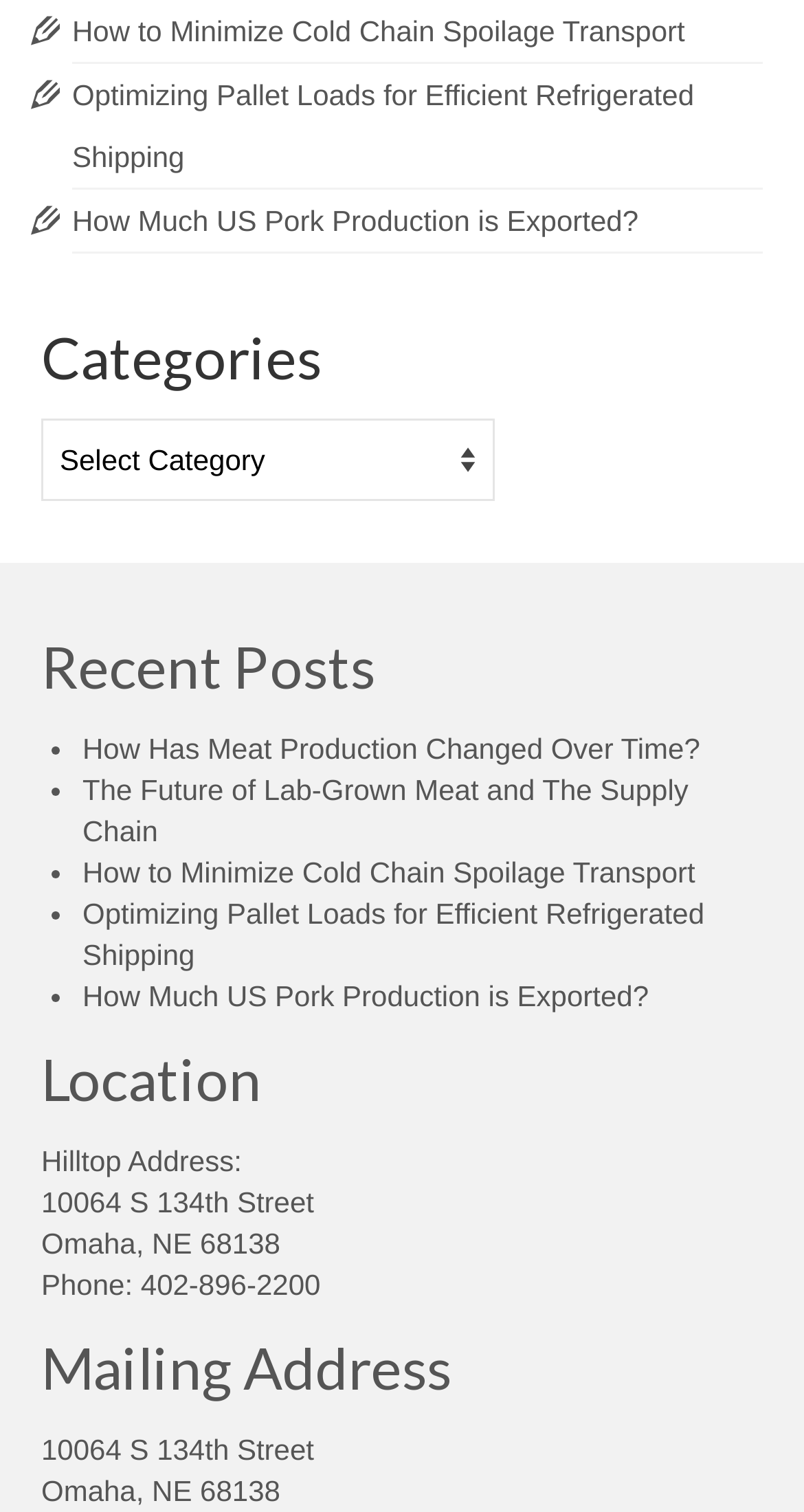Determine the bounding box coordinates of the section I need to click to execute the following instruction: "Read about optimizing pallet loads for efficient refrigerated shipping". Provide the coordinates as four float numbers between 0 and 1, i.e., [left, top, right, bottom].

[0.09, 0.052, 0.863, 0.115]